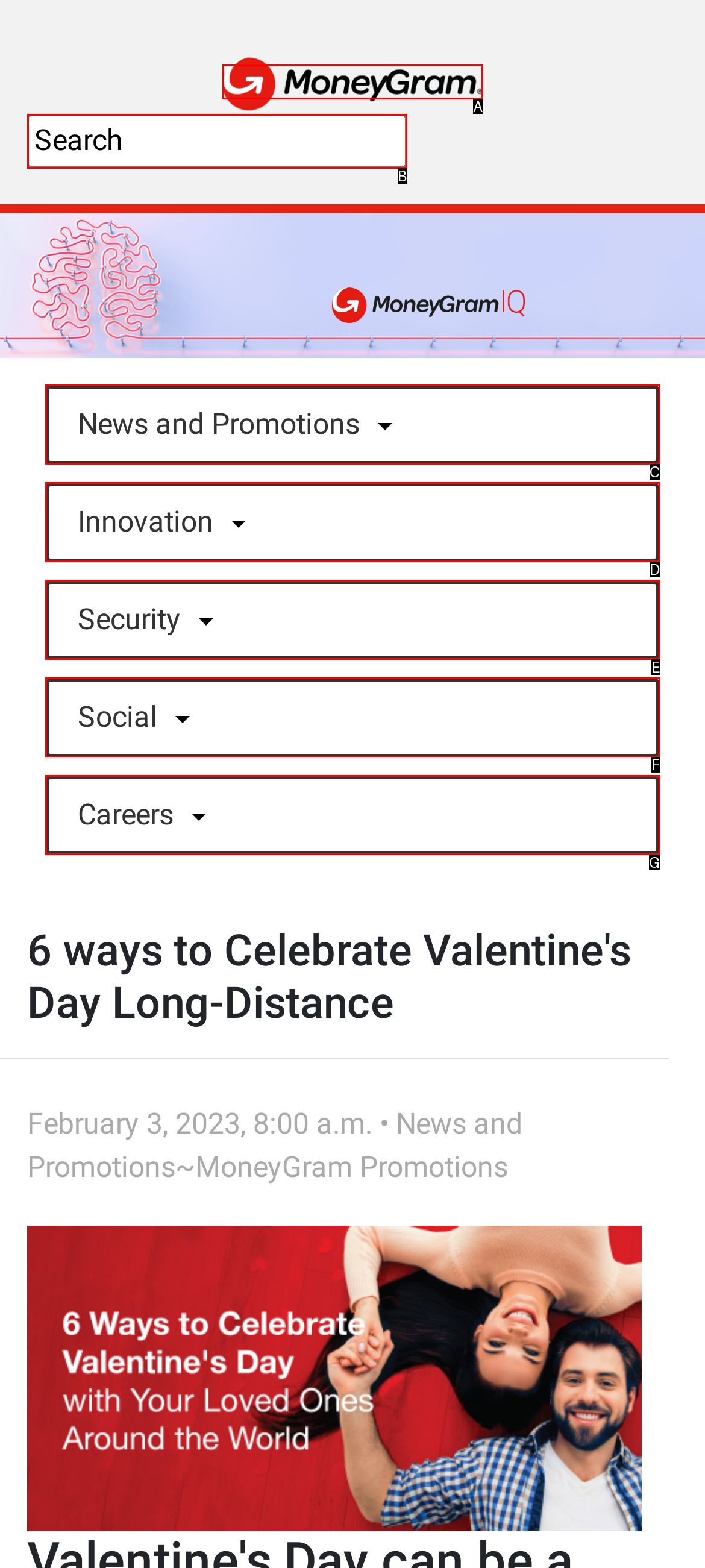Tell me the letter of the HTML element that best matches the description: Facebook from the provided options.

None